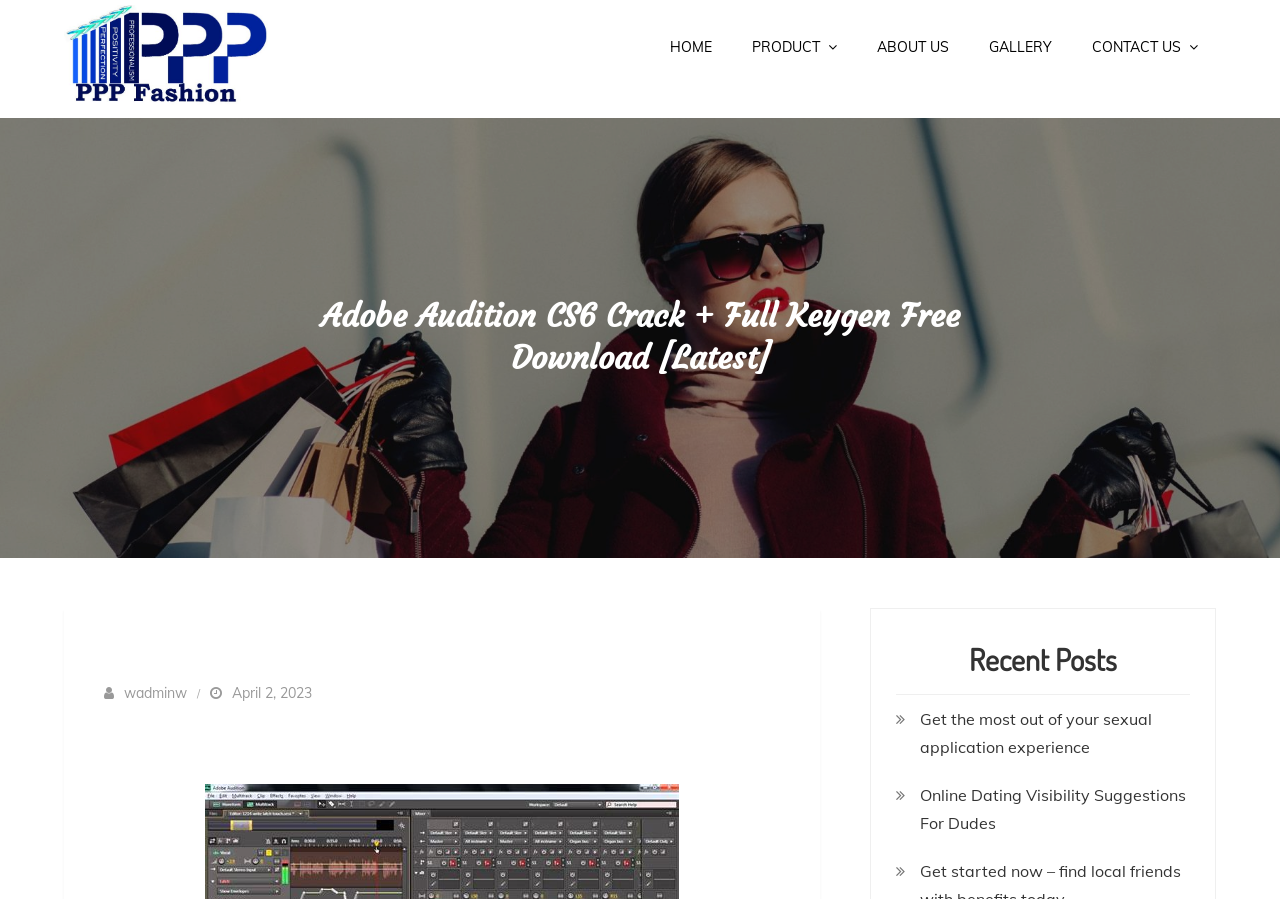Analyze the image and provide a detailed answer to the question: What is the latest post about?

The latest post can be found in the 'Recent Posts' section, where the first link is titled 'Get the most out of your sexual application experience', indicating that the latest post is about this topic.